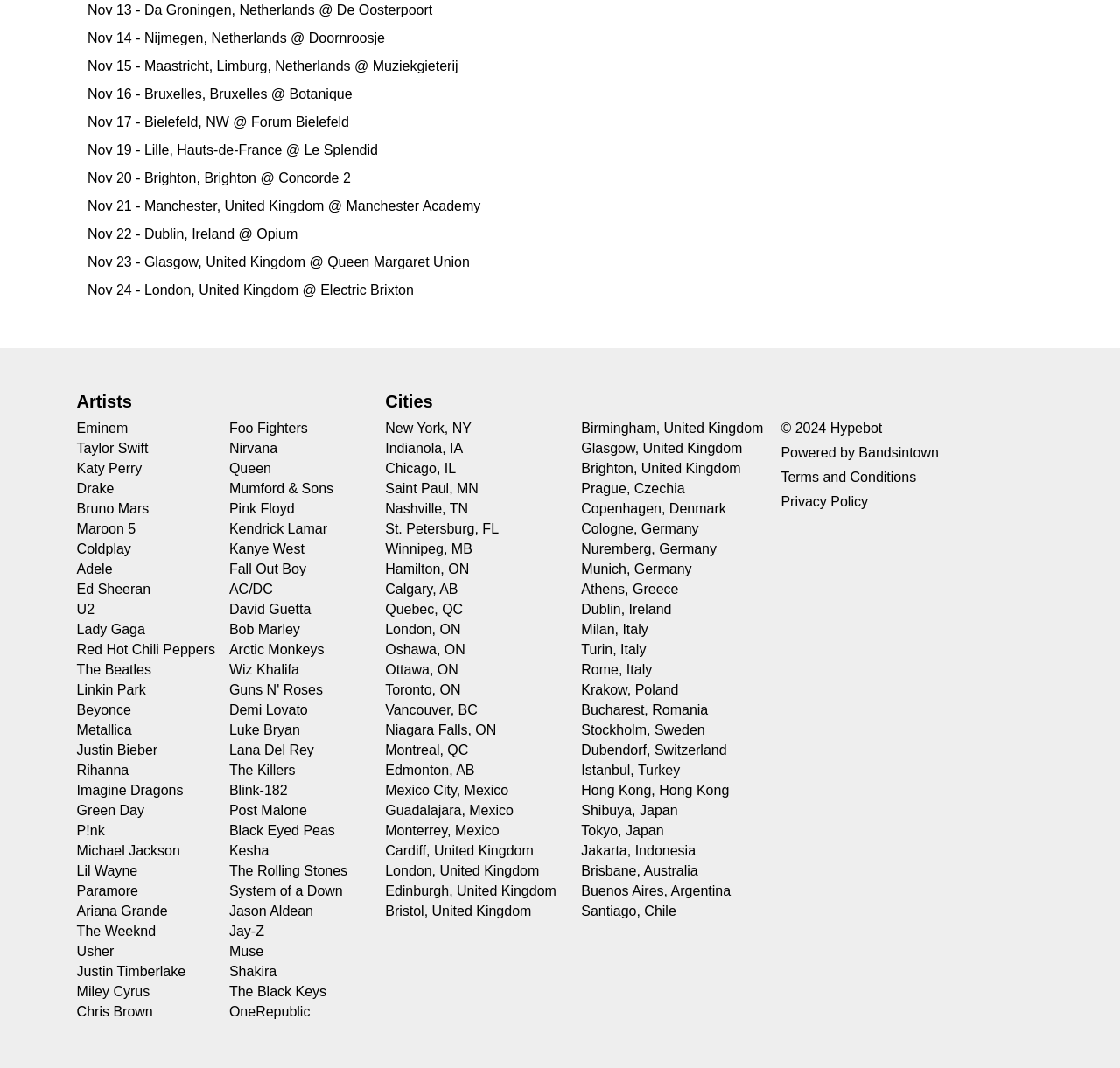How many concert dates are listed?
Based on the screenshot, answer the question with a single word or phrase.

23